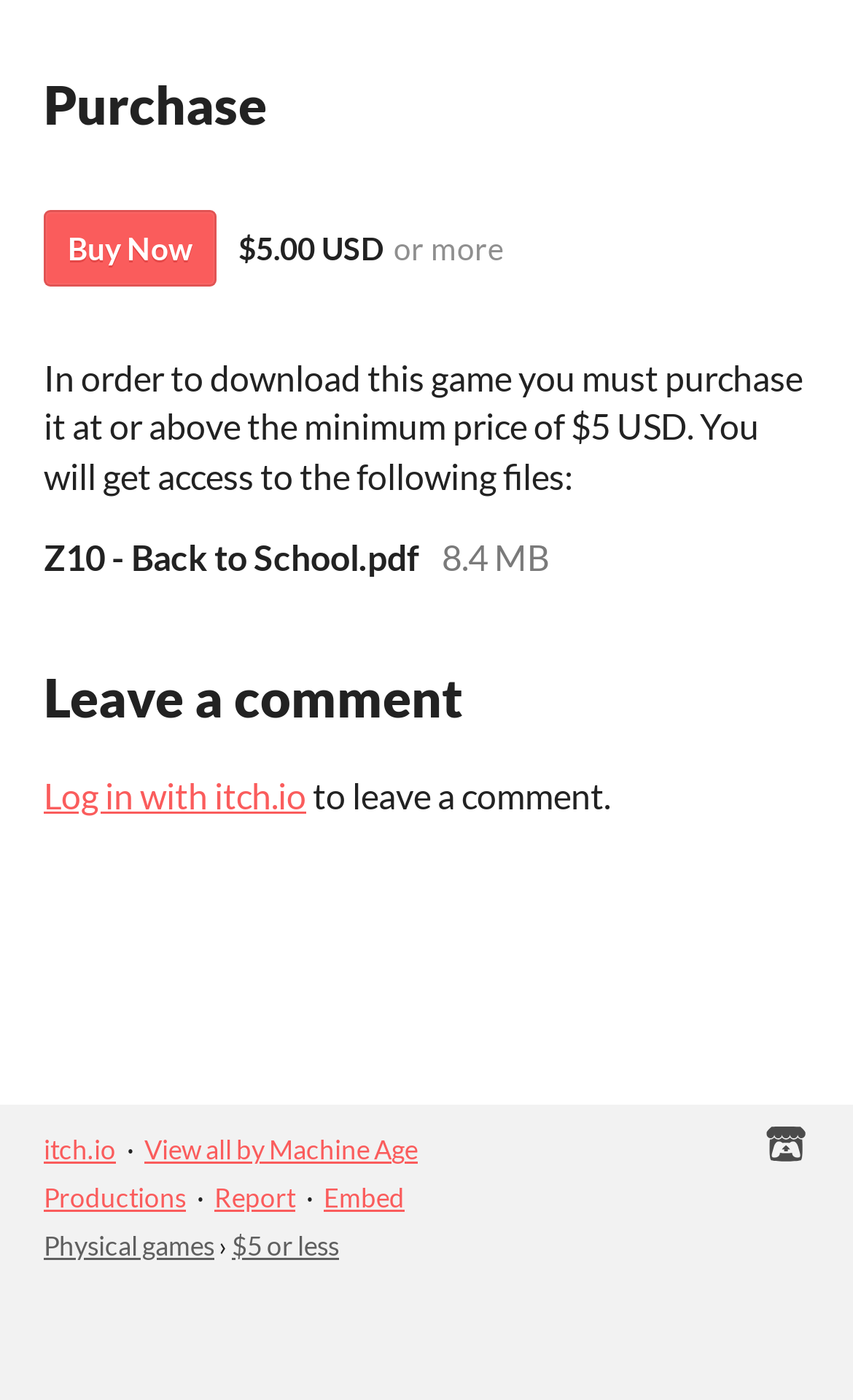Based on the visual content of the image, answer the question thoroughly: What is the purpose of the 'Log in with itch.io' link?

The purpose of the 'Log in with itch.io' link is to allow users to leave a comment, as mentioned in the text 'Log in with itch.io to leave a comment.' which is located below the 'Leave a comment' heading.